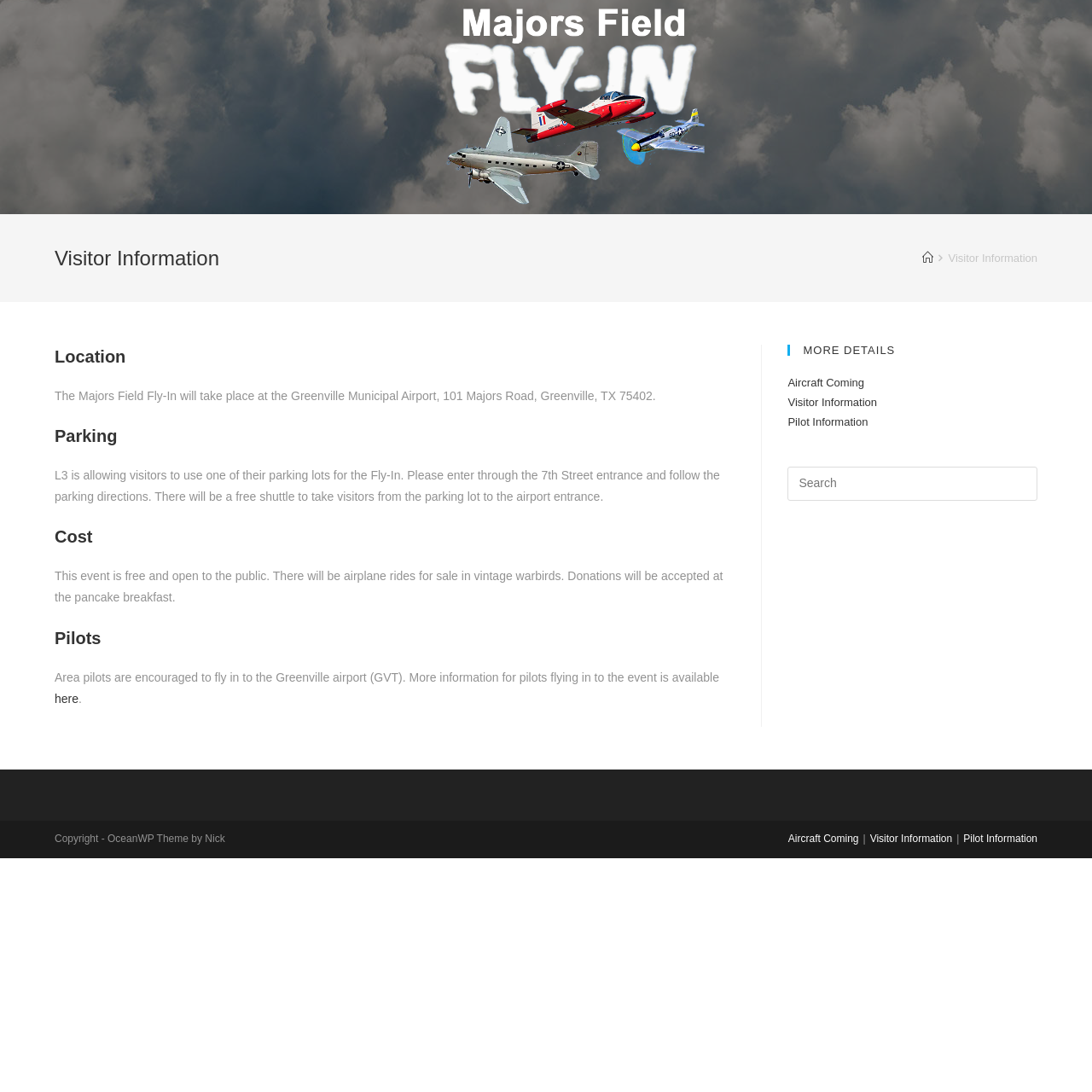Where is the Majors Field Fly-In taking place?
Look at the image and answer the question using a single word or phrase.

Greenville Municipal Airport